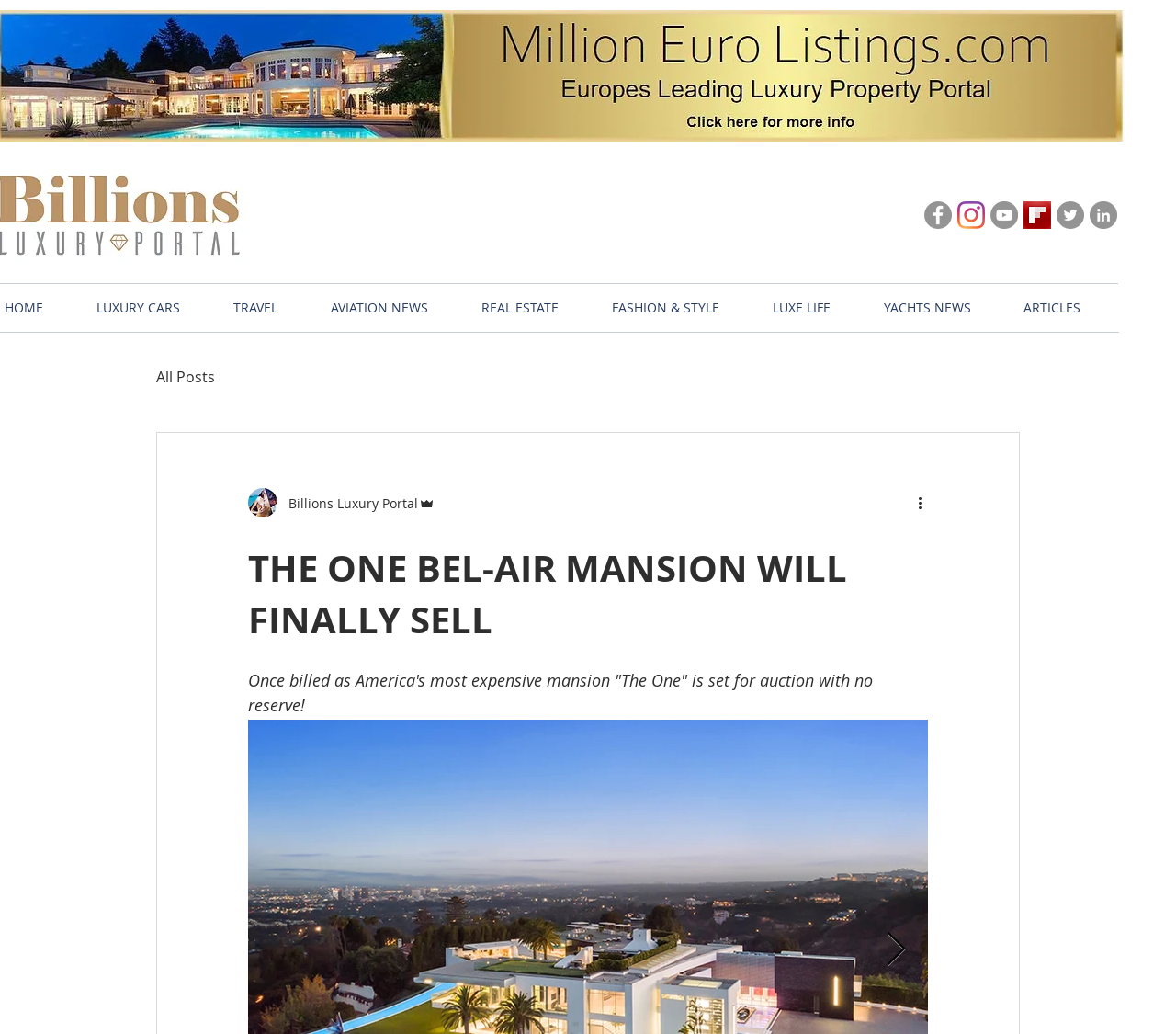Provide your answer in one word or a succinct phrase for the question: 
What is the category of the article?

Luxury Real Estate